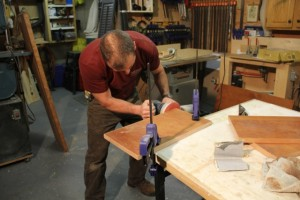What is the system being used for the project?
Answer the question with a detailed and thorough explanation.

The caption specifically mentions that the project is using the Rockler I-Semble system, which is a system for creating custom furniture, in this case, a computer desk.